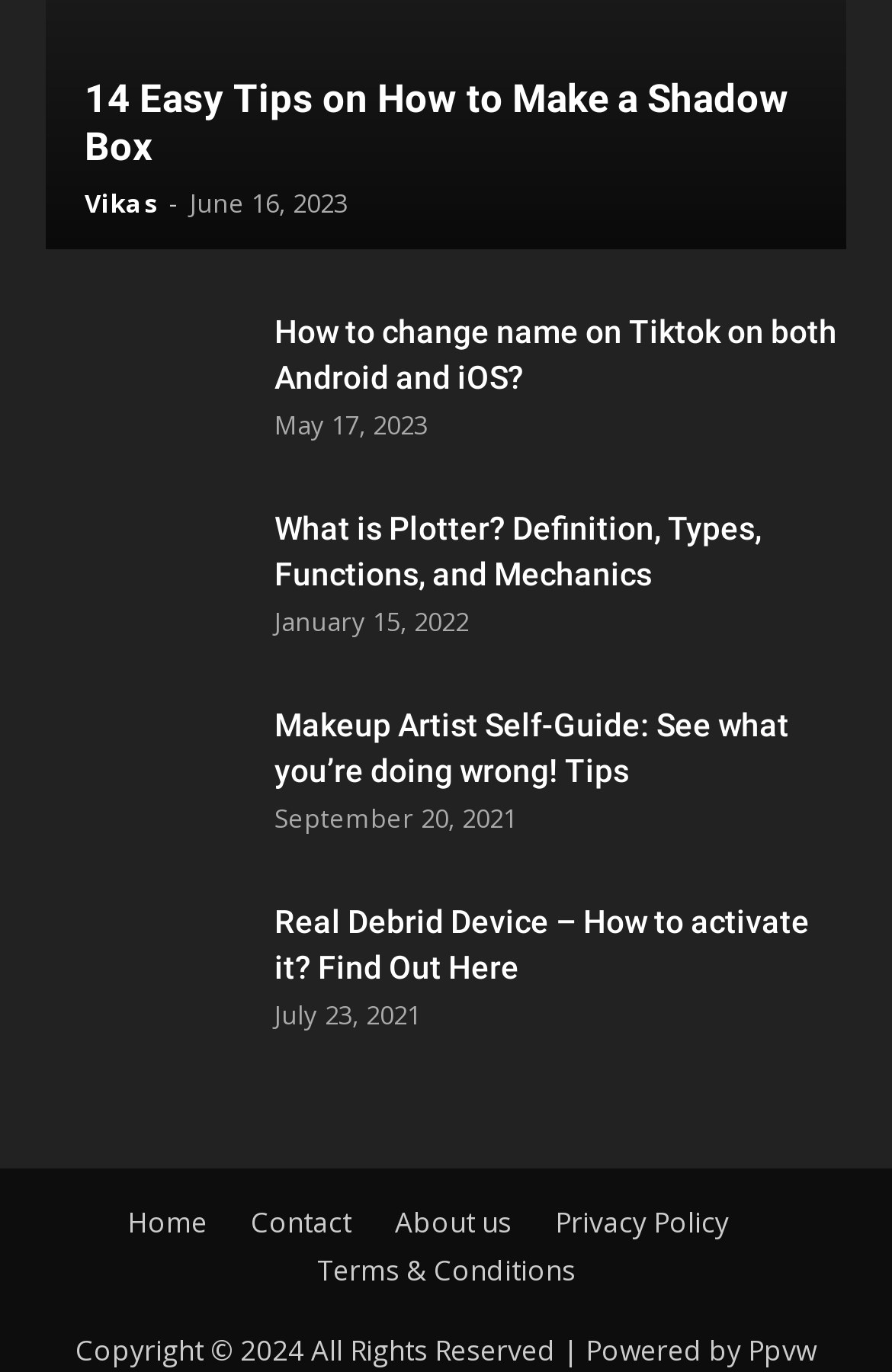Locate the bounding box coordinates of the segment that needs to be clicked to meet this instruction: "Read about 'What is Plotter? Definition, Types, Functions, and Mechanics'".

[0.308, 0.372, 0.854, 0.432]